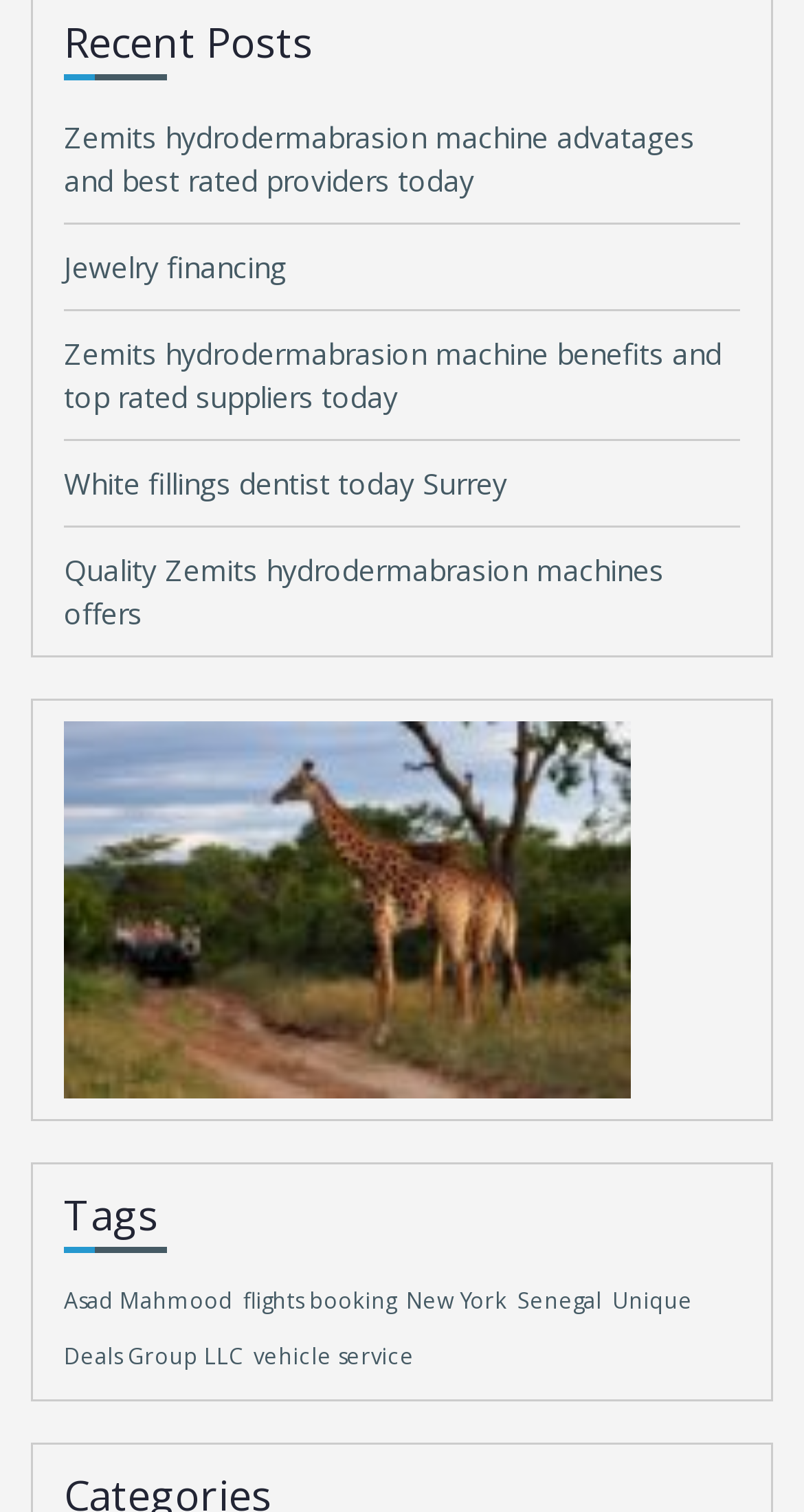Please identify the bounding box coordinates of the element that needs to be clicked to execute the following command: "Learn about vehicle service". Provide the bounding box using four float numbers between 0 and 1, formatted as [left, top, right, bottom].

[0.315, 0.888, 0.515, 0.907]